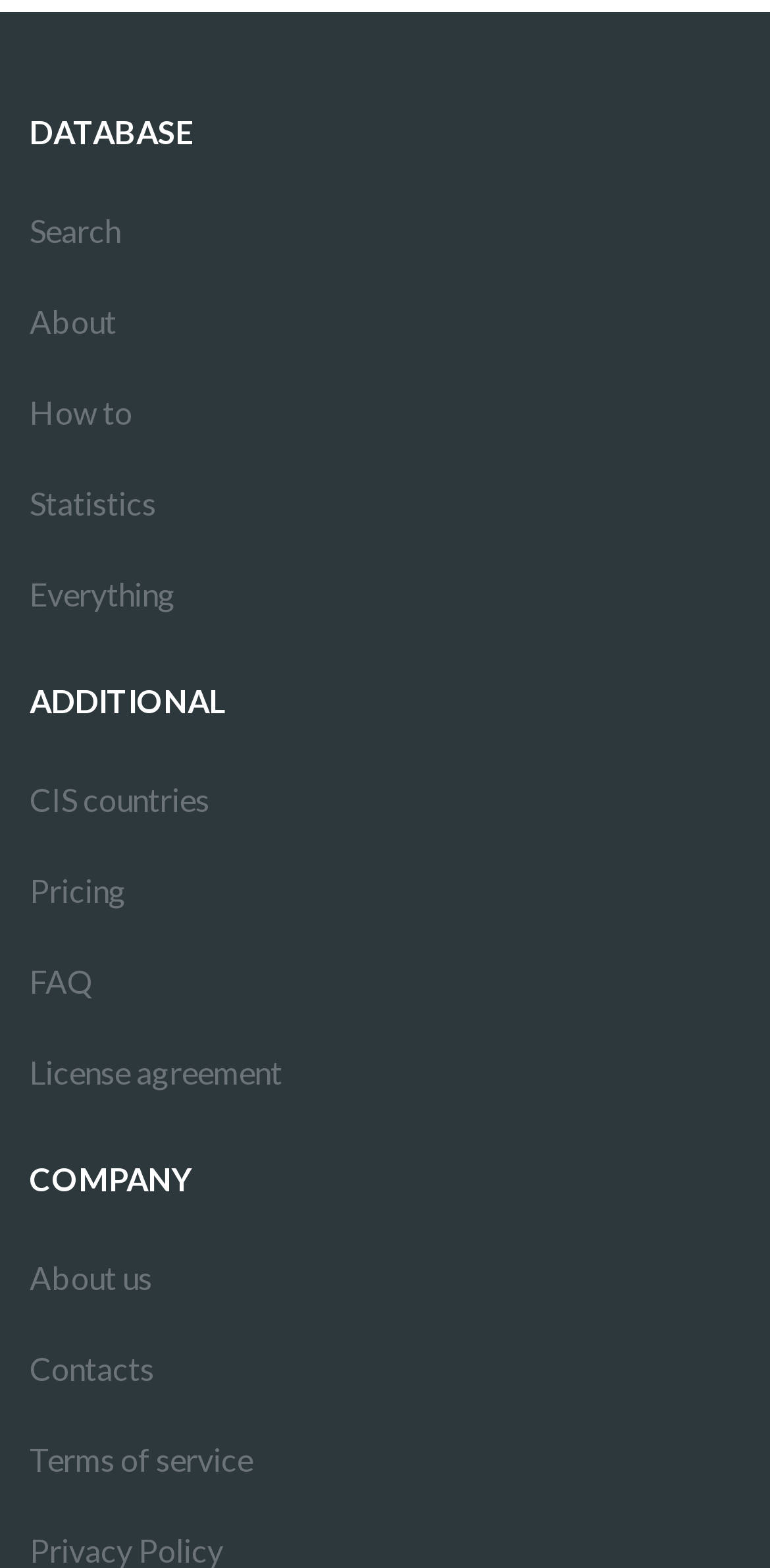Please specify the bounding box coordinates of the clickable region necessary for completing the following instruction: "View statistics". The coordinates must consist of four float numbers between 0 and 1, i.e., [left, top, right, bottom].

[0.038, 0.292, 0.962, 0.35]